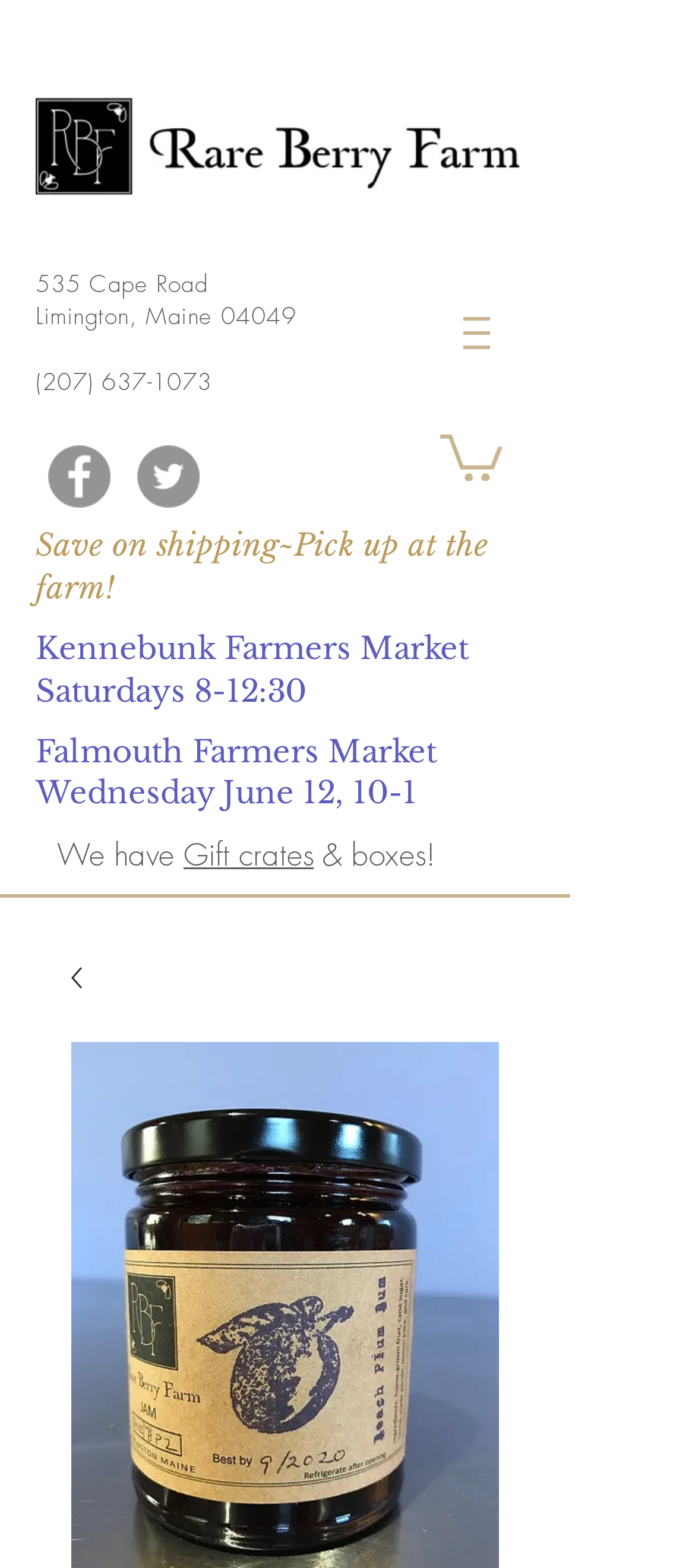What is the text of the webpage's headline?

Beach Plum Bum